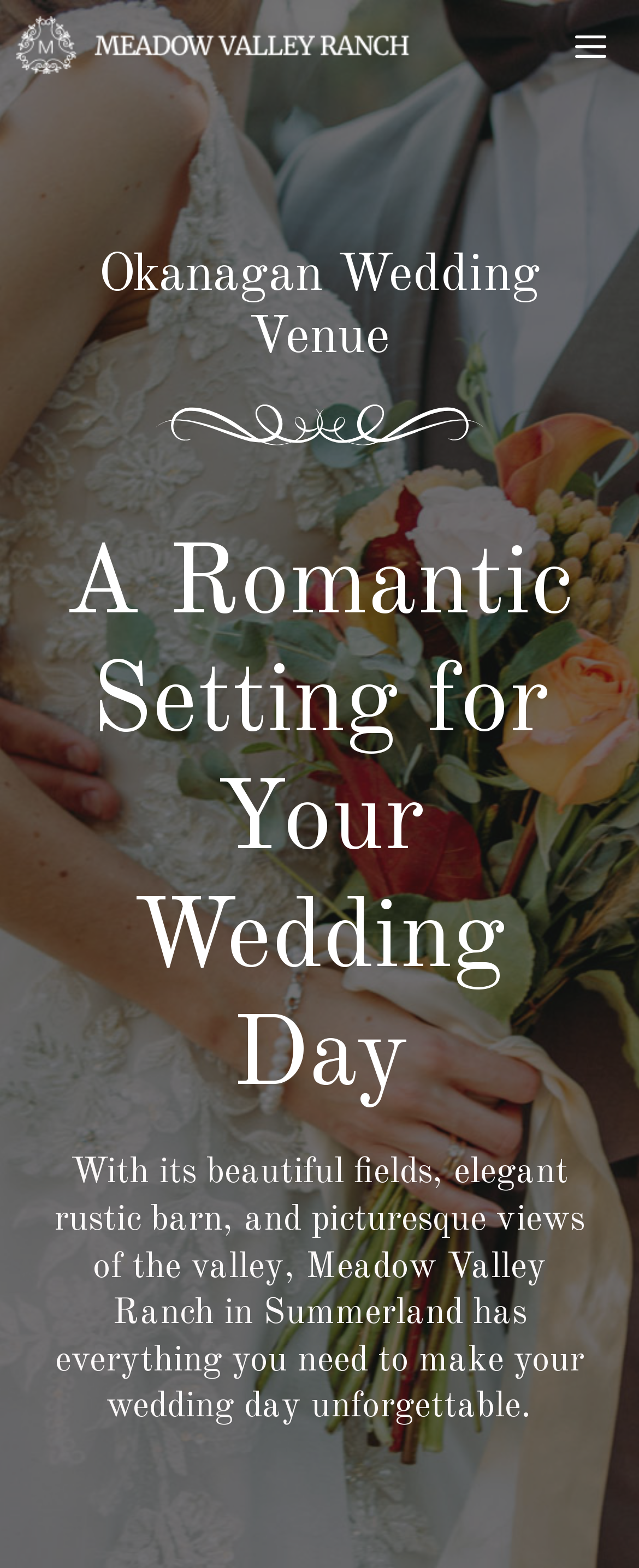What is the atmosphere of Meadow Valley Ranch?
Please use the image to provide a one-word or short phrase answer.

Romantic and rustic